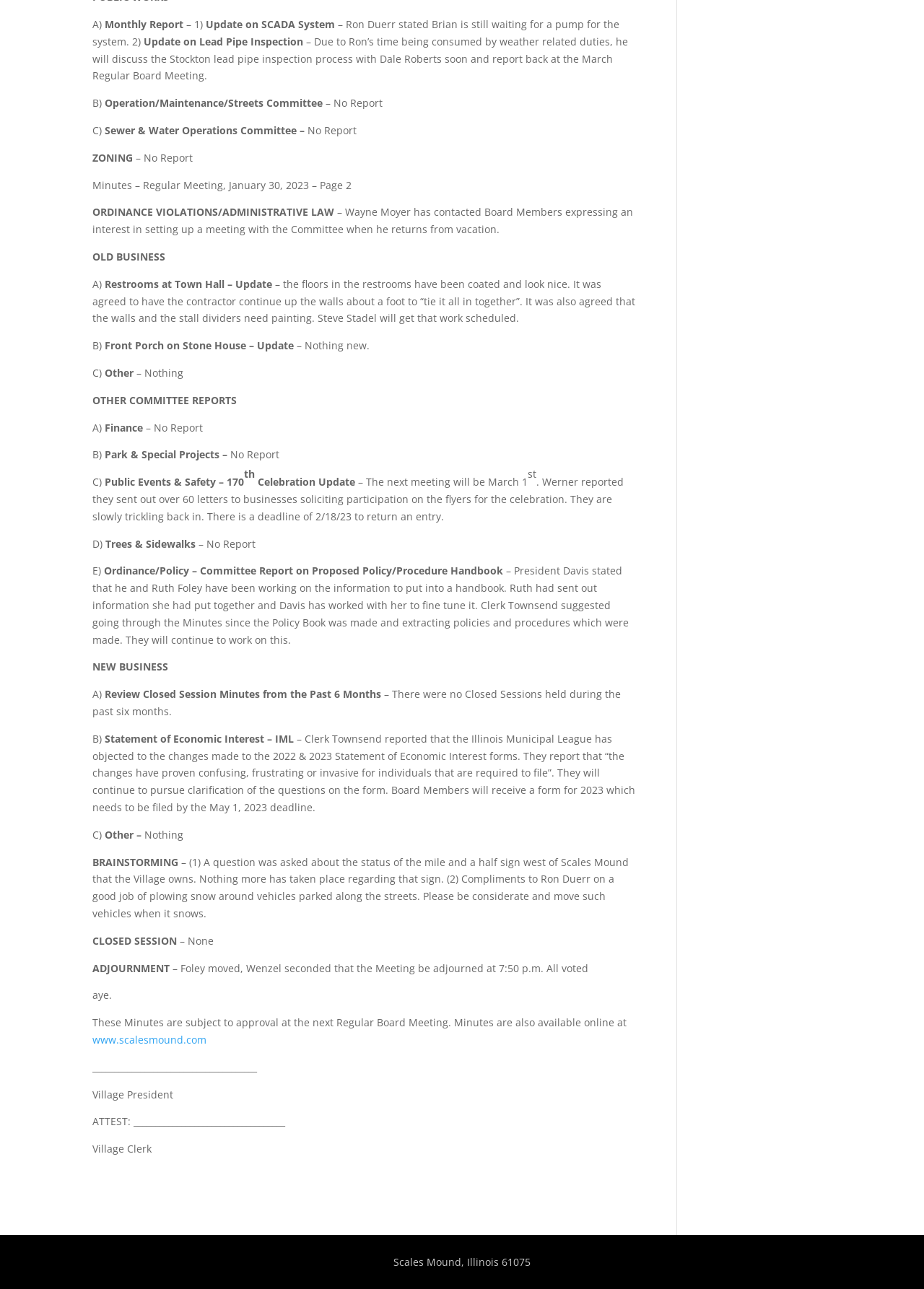Given the description www.scalesmound.com, predict the bounding box coordinates of the UI element. Ensure the coordinates are in the format (top-left x, top-left y, bottom-right x, bottom-right y) and all values are between 0 and 1.

[0.1, 0.801, 0.223, 0.812]